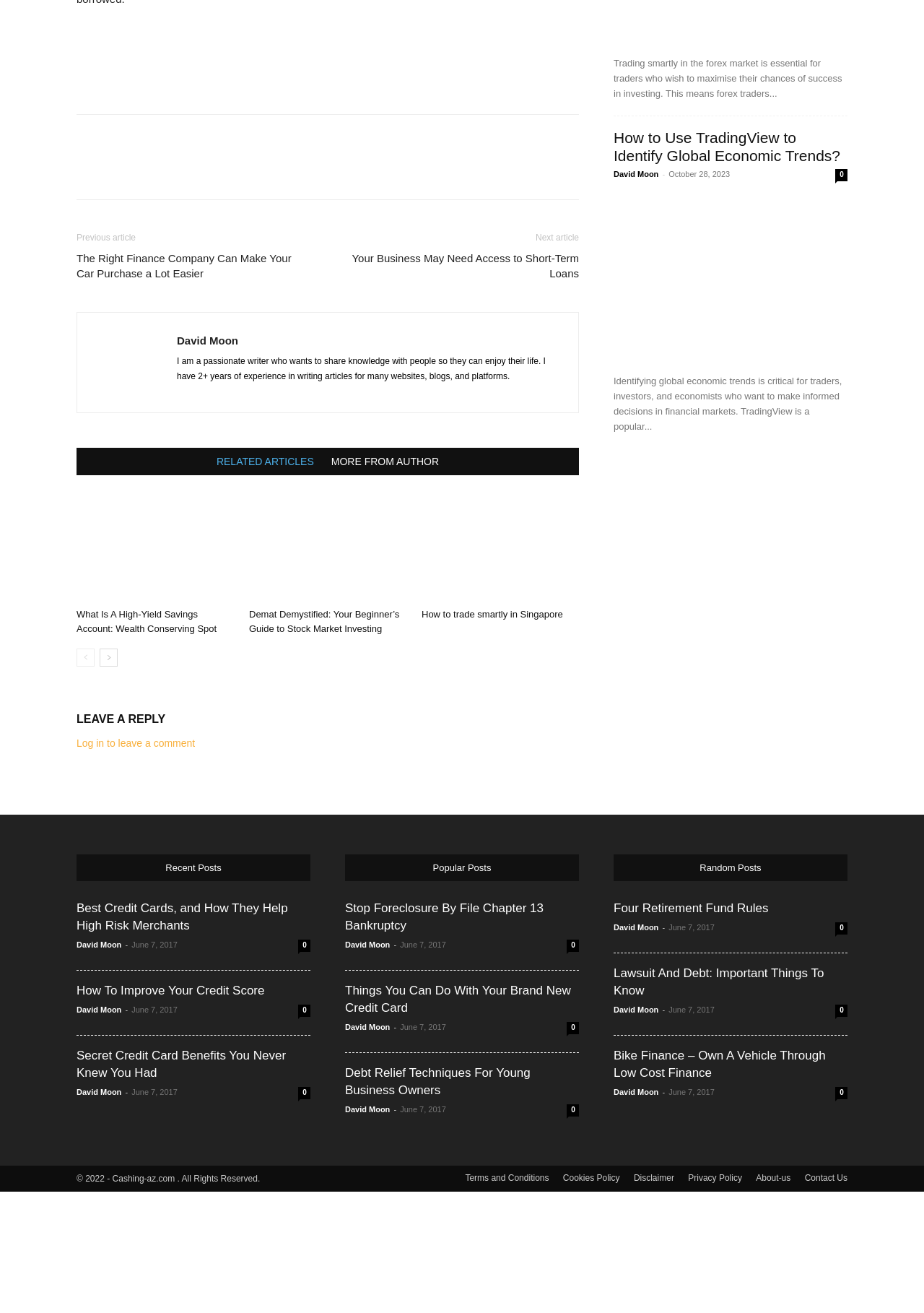Pinpoint the bounding box coordinates of the clickable element needed to complete the instruction: "Click on the 'Log in to leave a comment' link". The coordinates should be provided as four float numbers between 0 and 1: [left, top, right, bottom].

[0.083, 0.562, 0.211, 0.57]